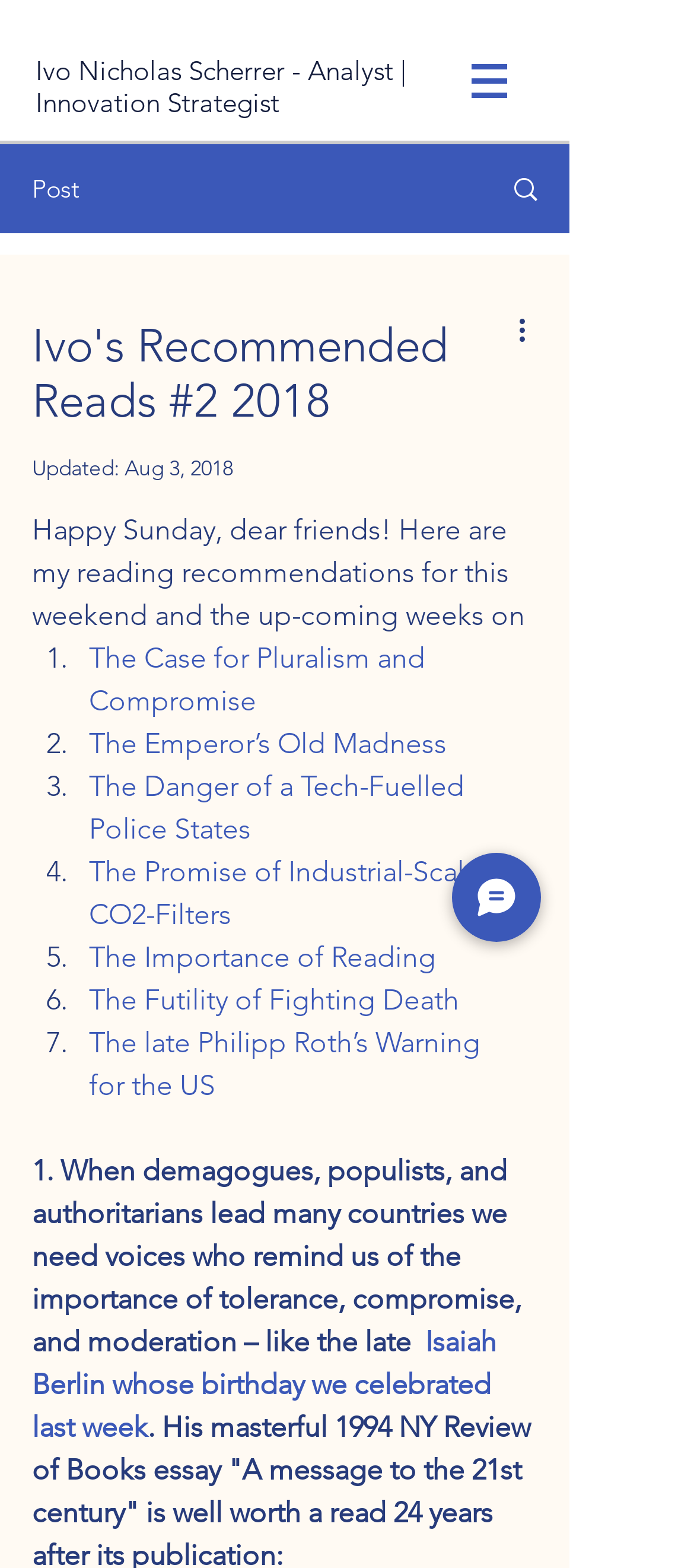Bounding box coordinates are specified in the format (top-left x, top-left y, bottom-right x, bottom-right y). All values are floating point numbers bounded between 0 and 1. Please provide the bounding box coordinate of the region this sentence describes: Search

[0.695, 0.093, 0.818, 0.148]